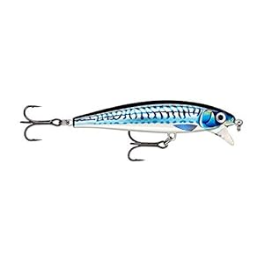Generate a detailed explanation of the scene depicted in the image.

The image features a Rapala X-Rap Magnum Cast Lure, designed for effective fishing. This medium diving crankbait is characterized by its realistic mackerel coloring, featuring a shimmering blue and silver design that mimics the look of baitfish. Its aerodynamic shape is complemented by two sharp treble hooks, ensuring a secure catch when a fish strikes. The lure is engineered to create lifelike swimming action in the water, making it an enticing option for anglers targeting various species. Known for its versatility, this lure can be cast or trolled effectively, operating at depths of 1.2 to 1.5 meters when in use.